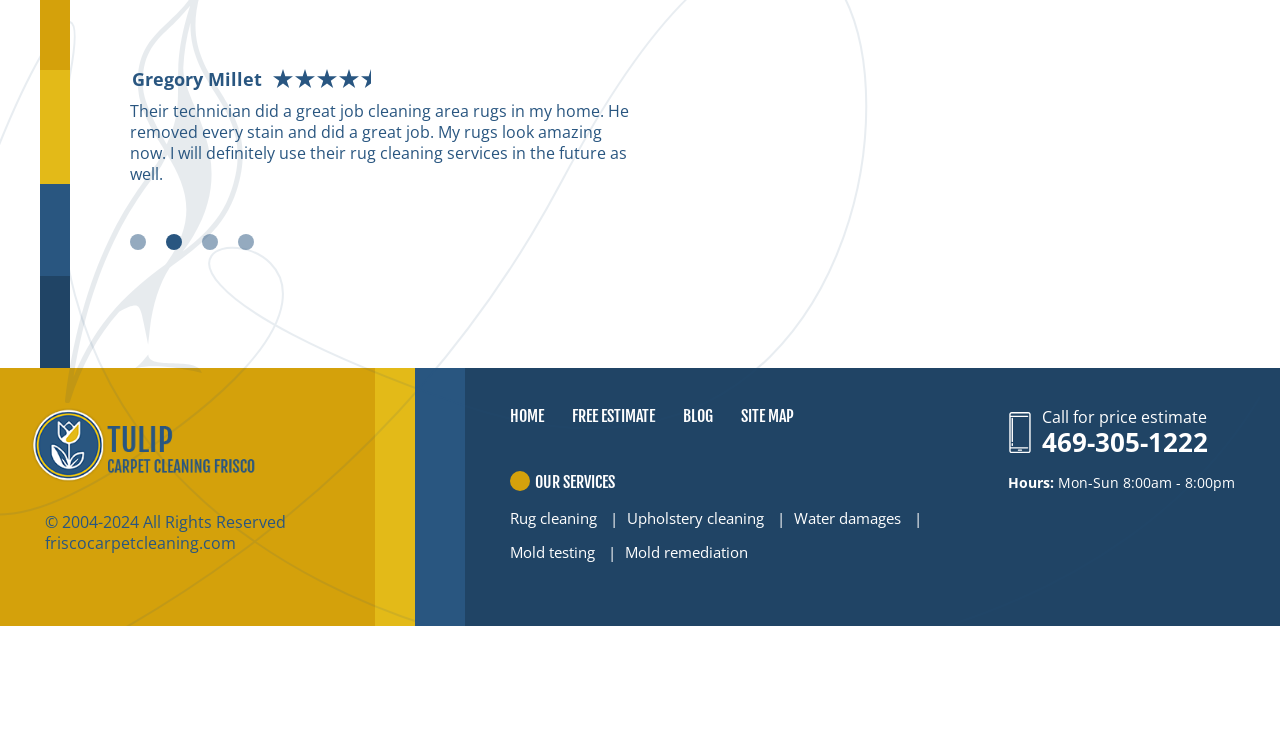What is the name of the company?
Provide a detailed and well-explained answer to the question.

The company name can be found in the image element at the top of the webpage, which has a bounding box coordinate of [0.023, 0.555, 0.27, 0.655]. The image is labeled as 'Tulip Carpet Cleaning Frisco'.